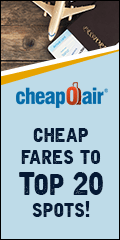What is the purpose of the image?
From the screenshot, supply a one-word or short-phrase answer.

To attract customers